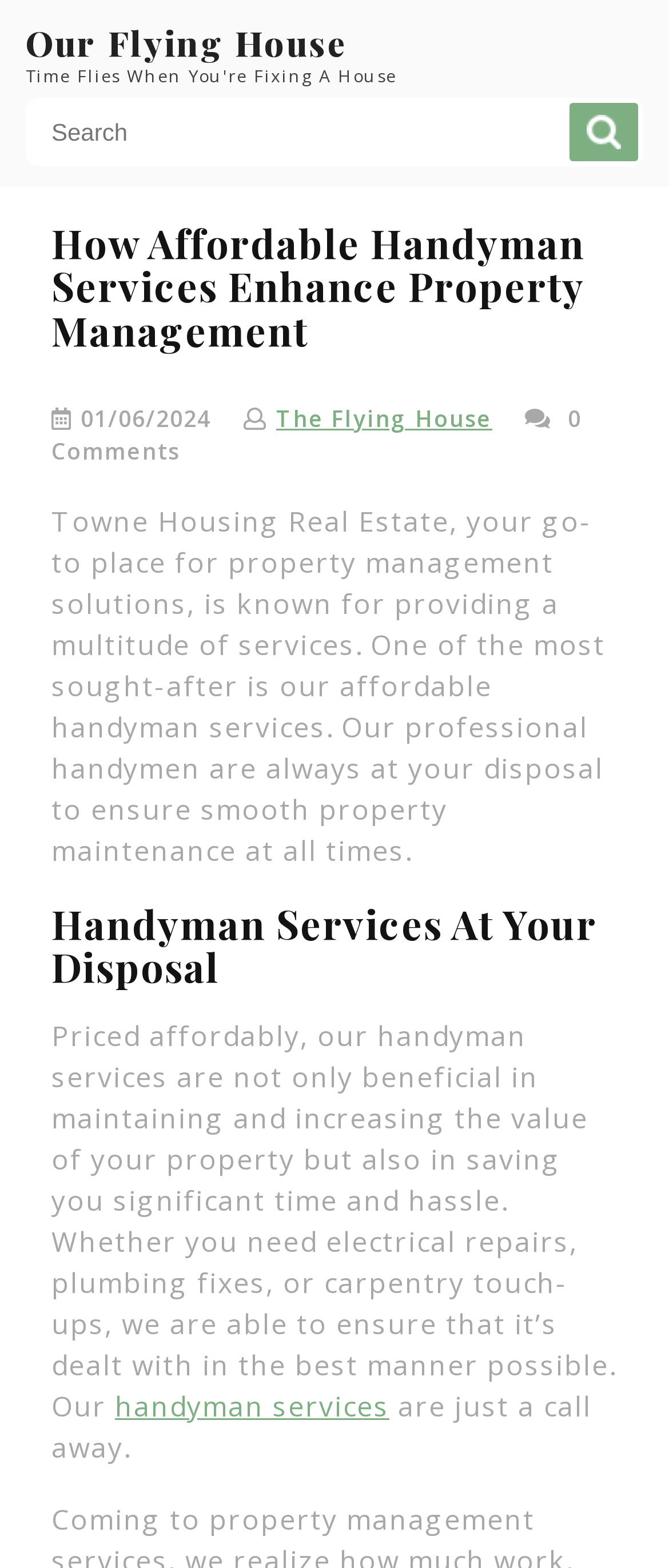What is the name of the company providing property management solutions?
From the details in the image, provide a complete and detailed answer to the question.

I found this answer by reading the static text element that says 'Towne Housing Real Estate, your go-to place for property management solutions, is known for providing a multitude of services.'